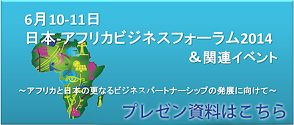Illustrate the scene in the image with a detailed description.

This image promotes the "Japan Africa Business Forum 2014," scheduled for June 10-11. The background features a stylized map of Africa, highlighting connections between Japan and African nations. The text emphasizes the forum's focus on nurturing business partnerships between the two regions, presented in both Japanese and English. An inviting prompt at the bottom encourages viewers to access presentation materials, enhancing engagement and accessibility for potential attendees.